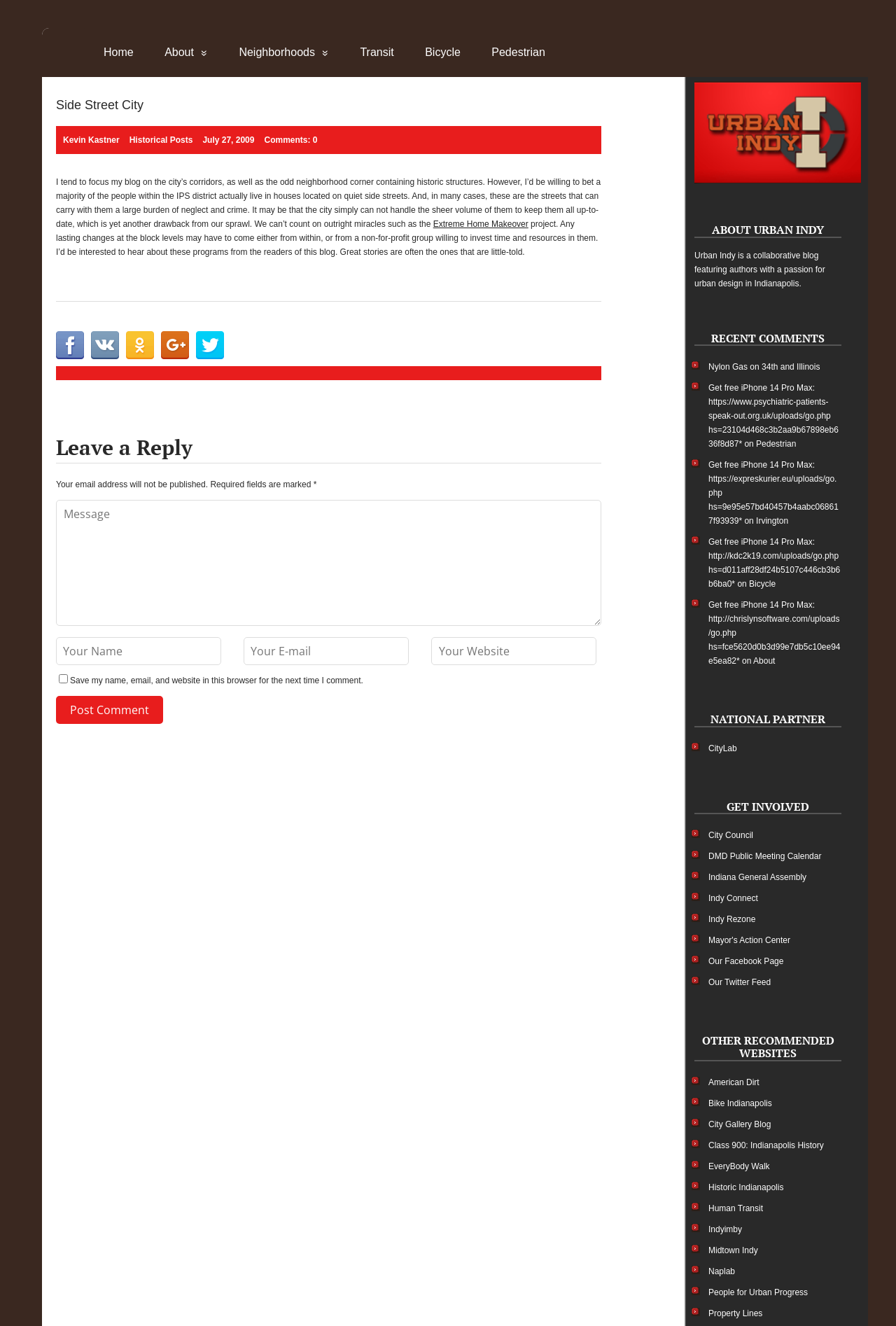What is the name of the national partner mentioned on the webpage?
Can you offer a detailed and complete answer to this question?

The national partner mentioned on the webpage is CityLab, which is listed under the 'NATIONAL PARTNER' section. This section is located at the bottom of the webpage and provides a link to CityLab's website.